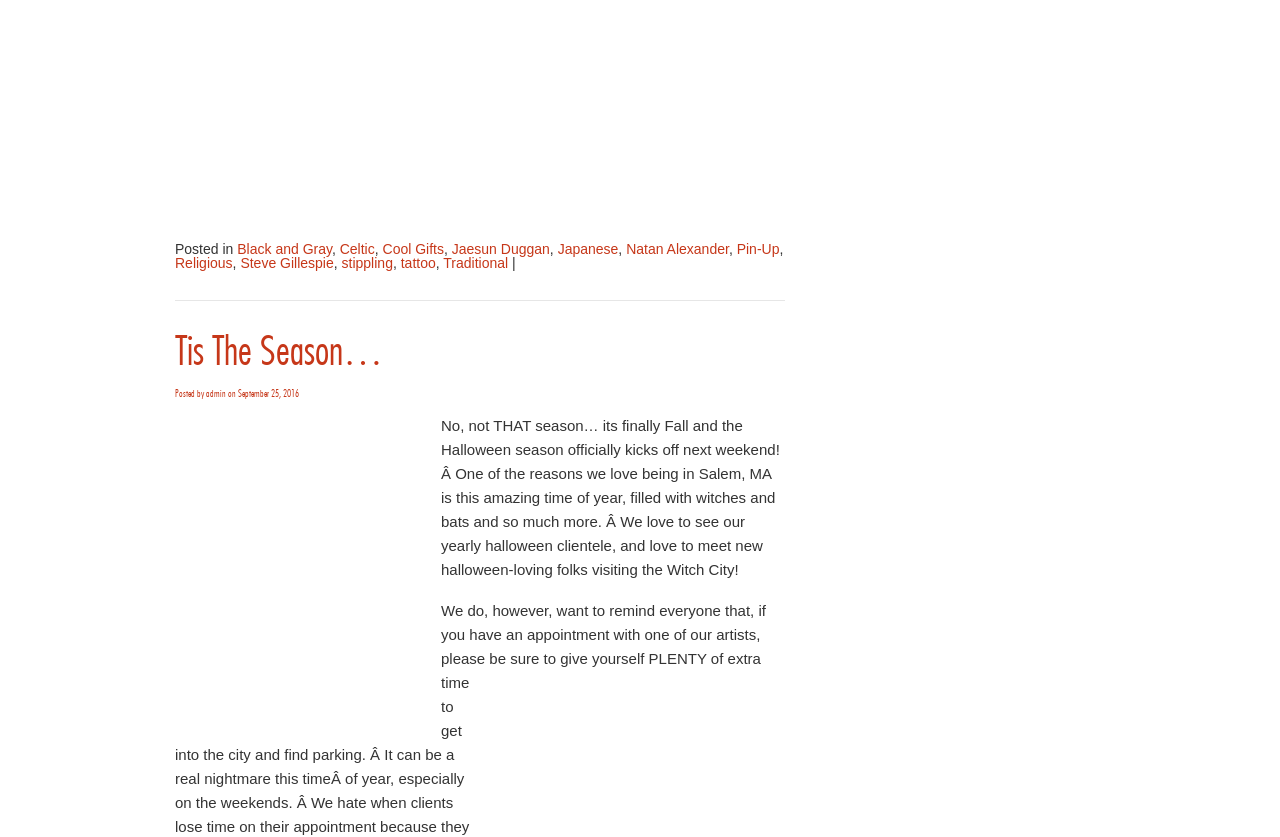What is the type of appointment mentioned in the article?
Can you provide a detailed and comprehensive answer to the question?

The article mentions 'if you have an appointment with one of our artists...' which indicates that the type of appointment being referred to is with one of the artists.